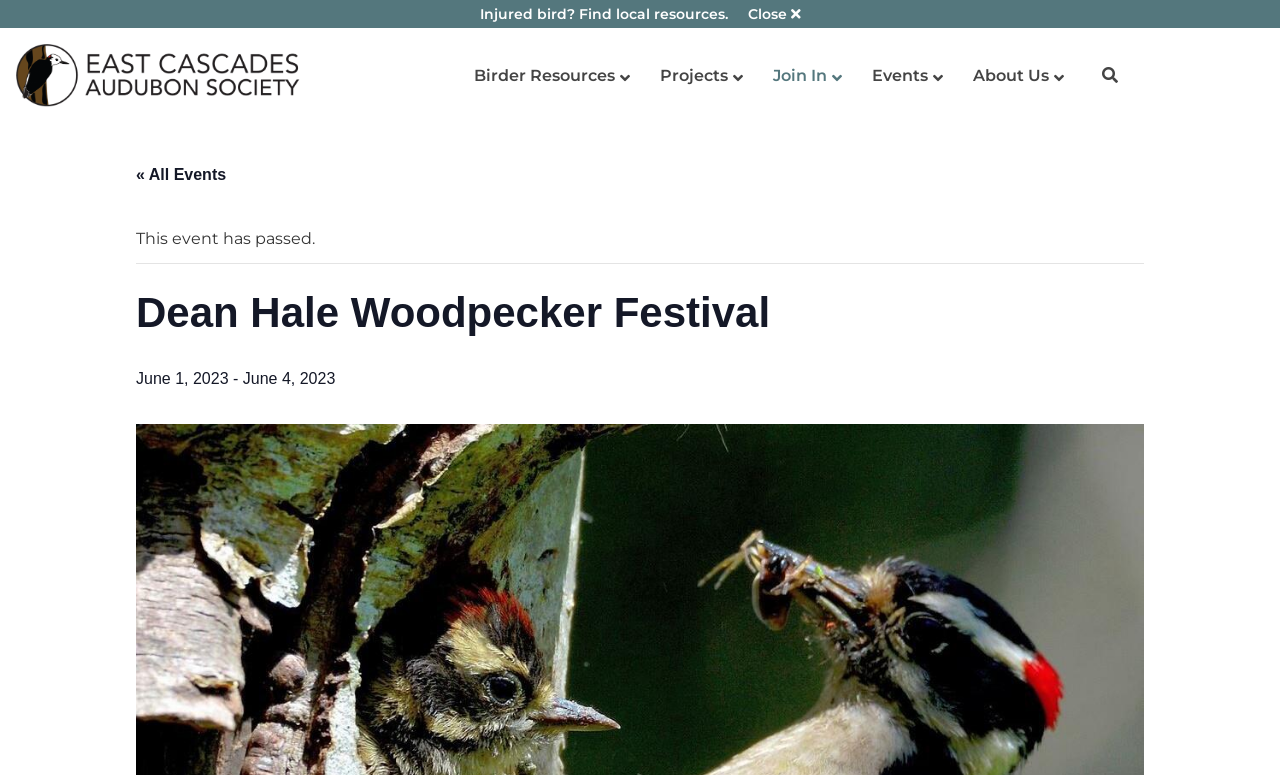What is the status of the event?
Respond to the question with a well-detailed and thorough answer.

I found the answer by looking at the static text element with the text 'This event has passed.' which indicates that the event is no longer ongoing.